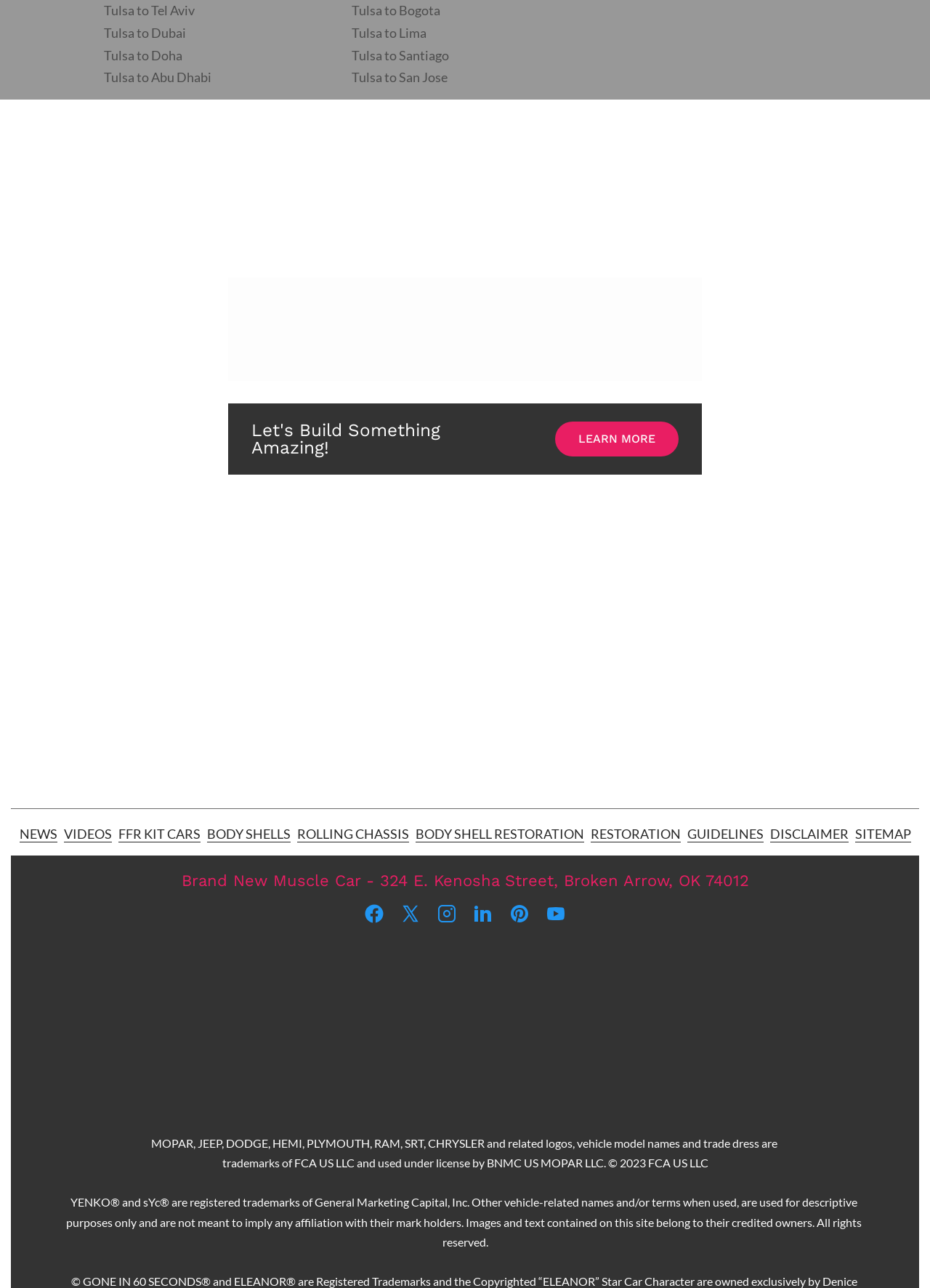Determine the bounding box coordinates for the HTML element mentioned in the following description: "Contact Us". The coordinates should be a list of four floats ranging from 0 to 1, represented as [left, top, right, bottom].

None